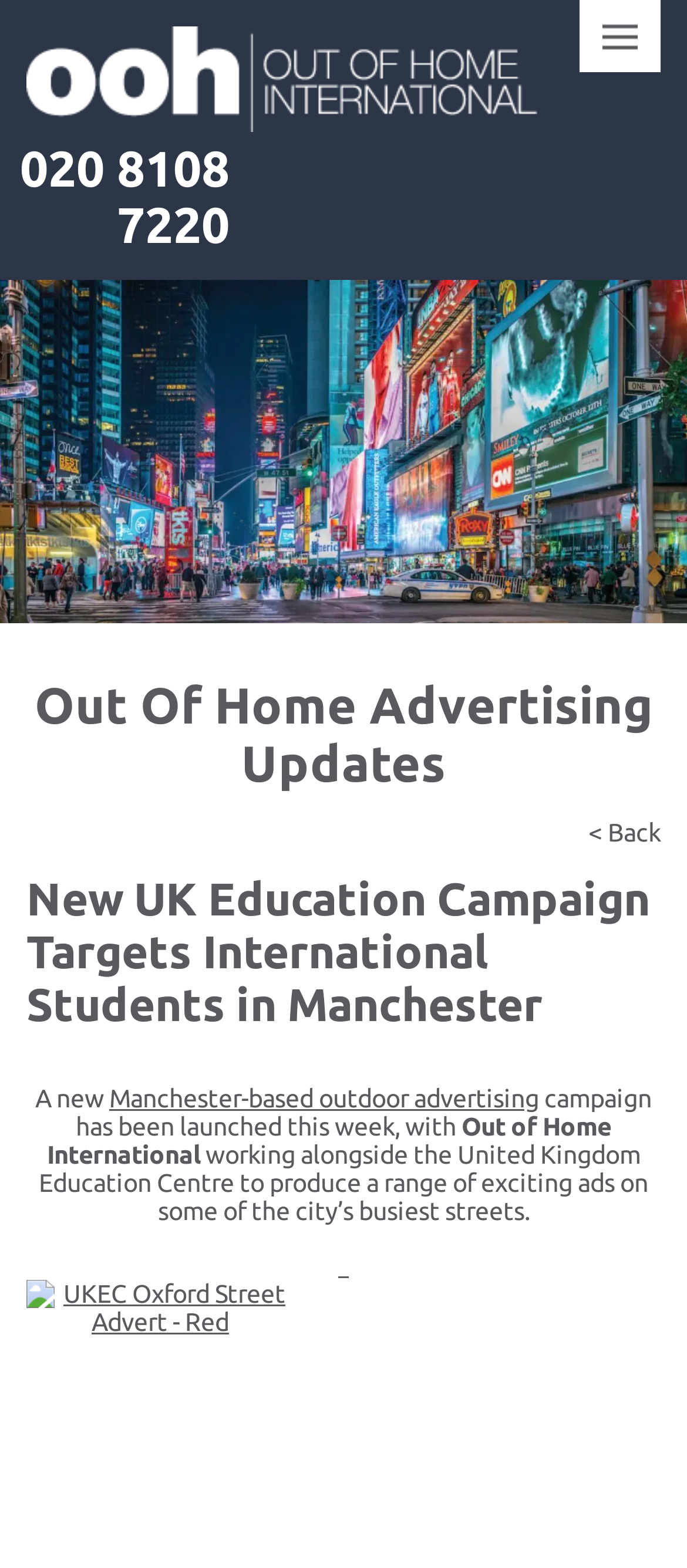Give a concise answer of one word or phrase to the question: 
What is the location of the campaign?

Manchester